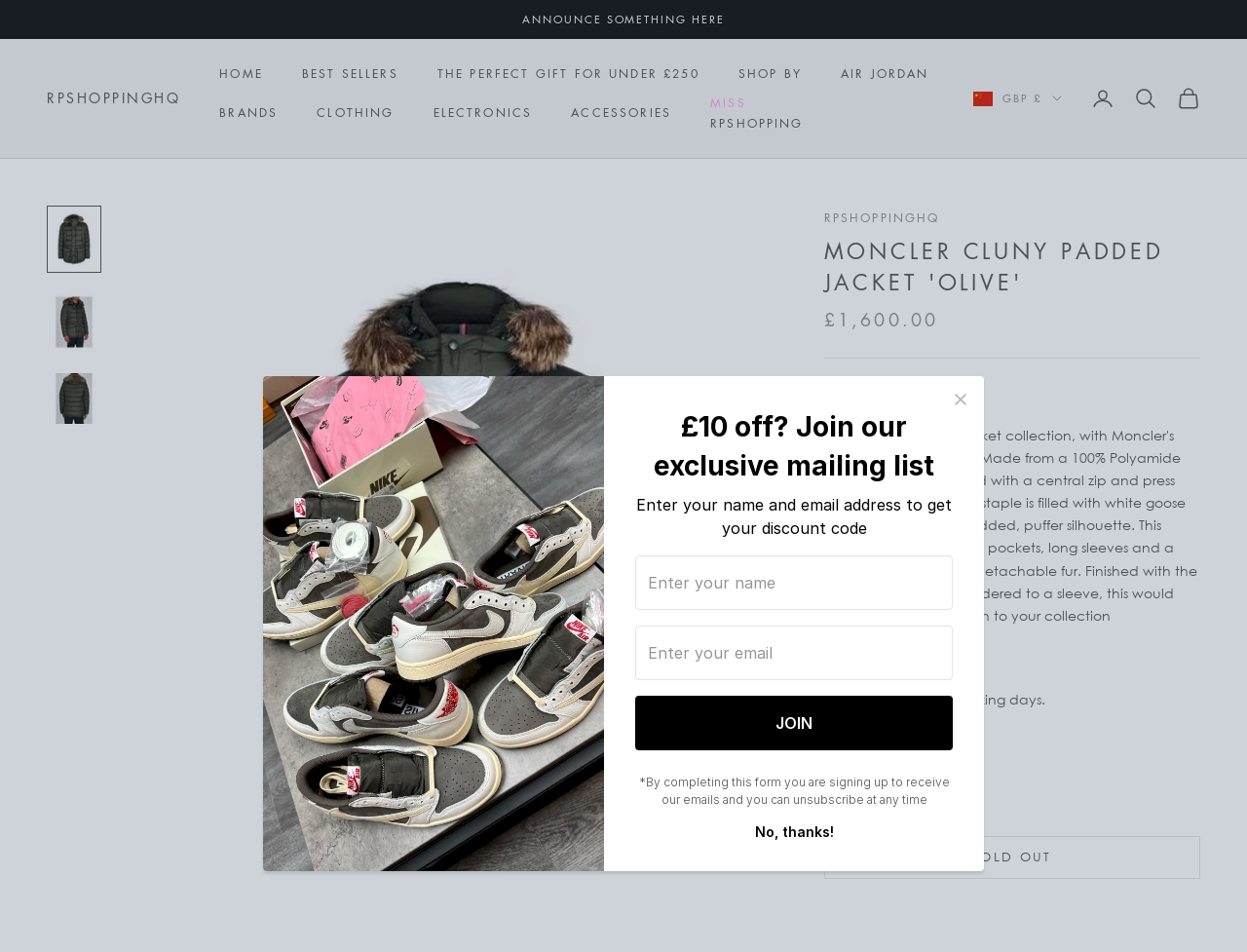How many front pockets does the jacket have?
Please provide a detailed and comprehensive answer to the question.

I found the number of front pockets by reading the product description, which states that the jacket 'features four front pockets'. This indicates that the jacket has four front pockets.